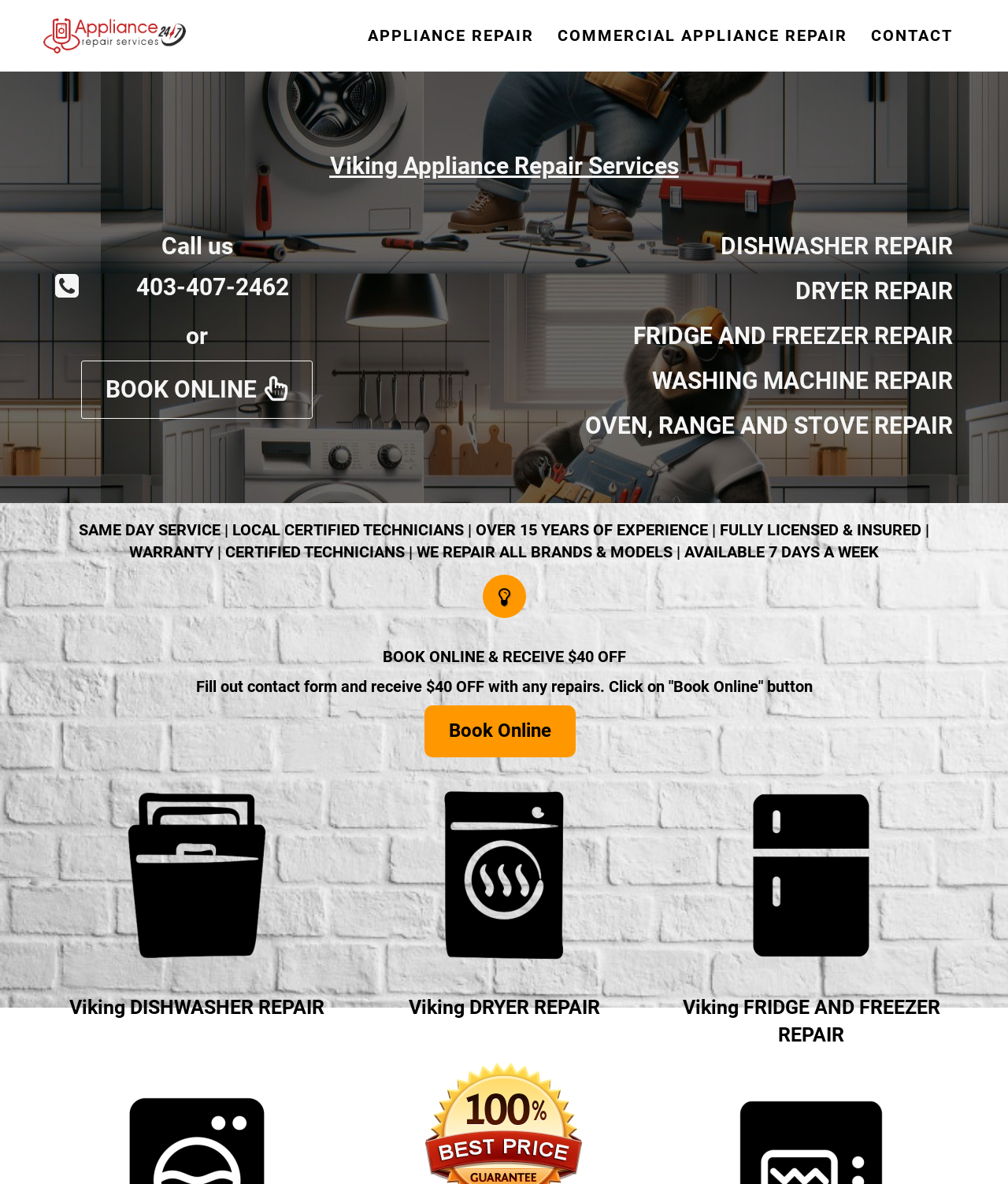Please specify the bounding box coordinates in the format (top-left x, top-left y, bottom-right x, bottom-right y), with values ranging from 0 to 1. Identify the bounding box for the UI component described as follows: DRYER REPAIR

[0.789, 0.234, 0.945, 0.257]